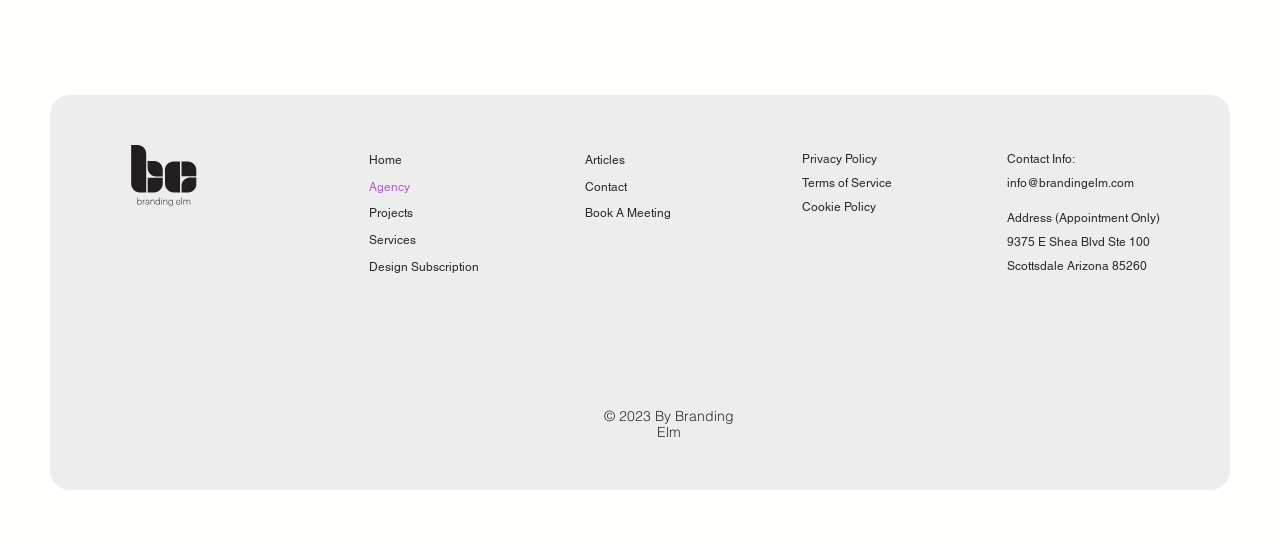Determine the bounding box coordinates for the clickable element to execute this instruction: "contact us". Provide the coordinates as four float numbers between 0 and 1, i.e., [left, top, right, bottom].

[0.449, 0.321, 0.56, 0.371]